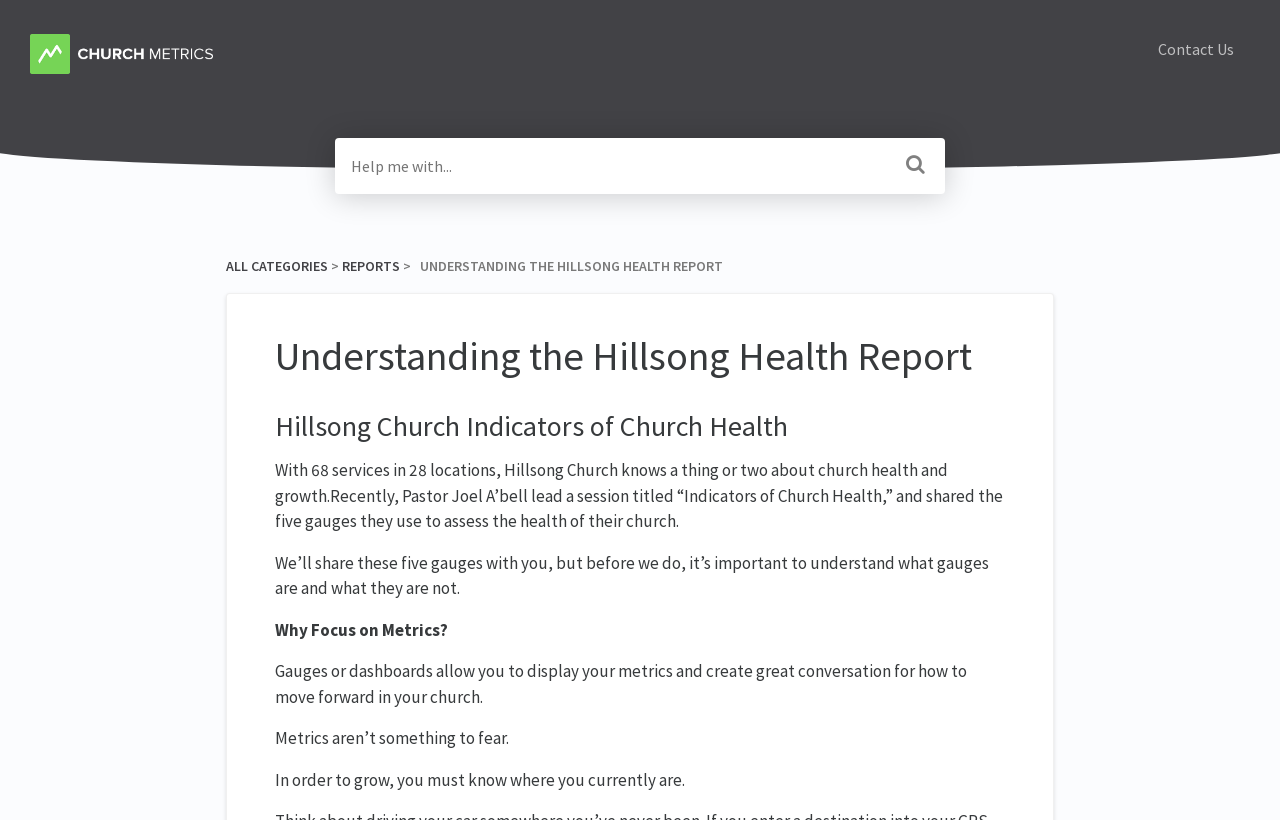What is the topic of the session led by Pastor Joel A’bell?
Using the visual information, respond with a single word or phrase.

Indicators of Church Health